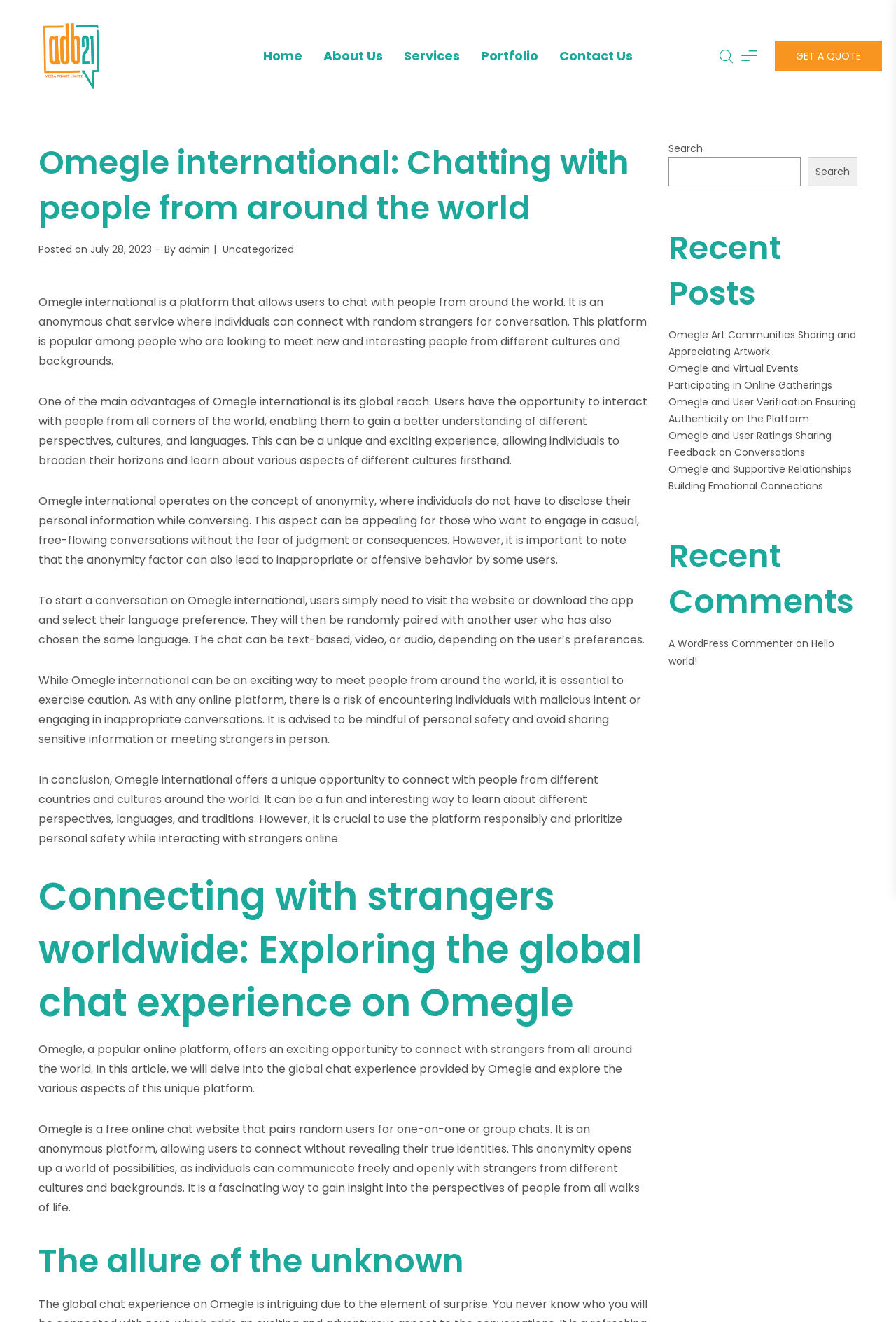Provide the bounding box coordinates in the format (top-left x, top-left y, bottom-right x, bottom-right y). All values are floating point numbers between 0 and 1. Determine the bounding box coordinate of the UI element described as: Hello world!

[0.746, 0.481, 0.931, 0.505]